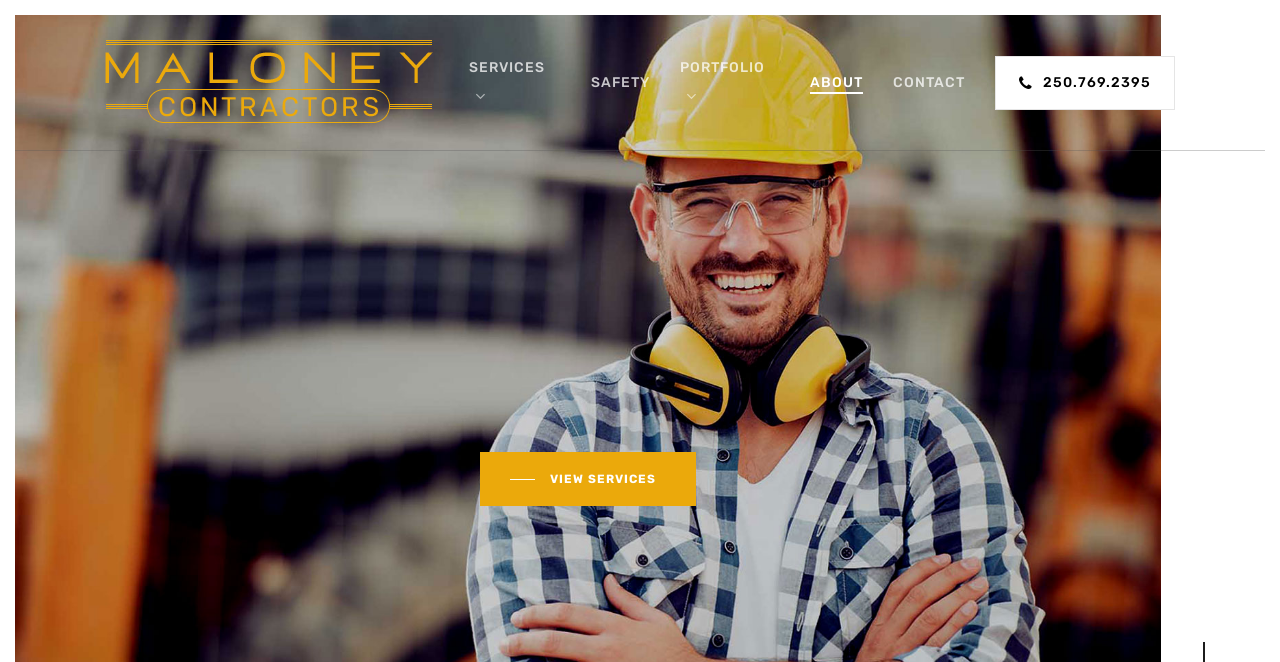What is the main service provided by the company?
Using the image as a reference, answer the question in detail.

Although the webpage does not explicitly state the main service, based on the context and the link 'SERVICES' at the top of the webpage, it can be inferred that the company provides construction services.